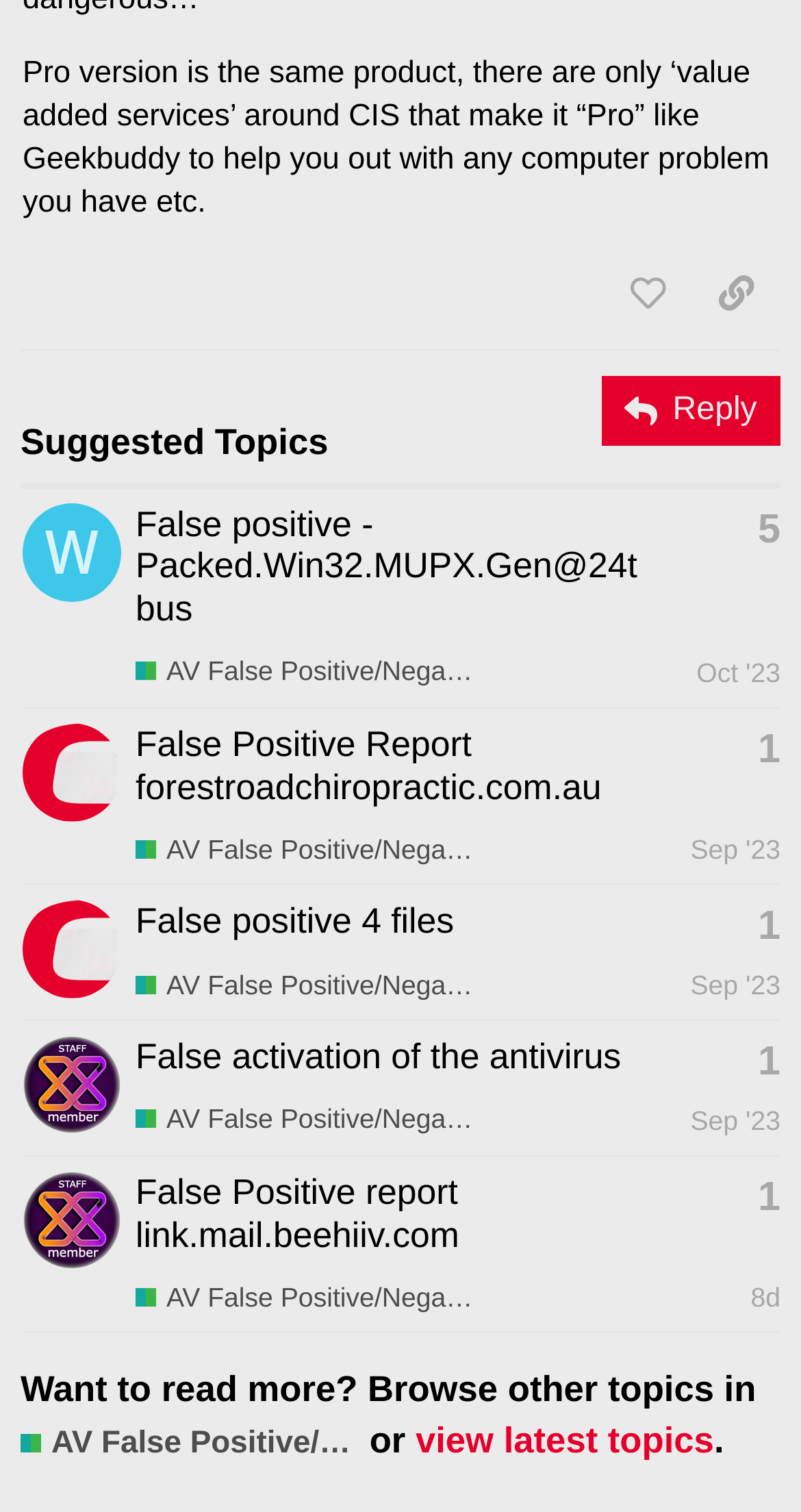Show the bounding box coordinates for the element that needs to be clicked to execute the following instruction: "View latest topics". Provide the coordinates in the form of four float numbers between 0 and 1, i.e., [left, top, right, bottom].

[0.519, 0.939, 0.891, 0.966]